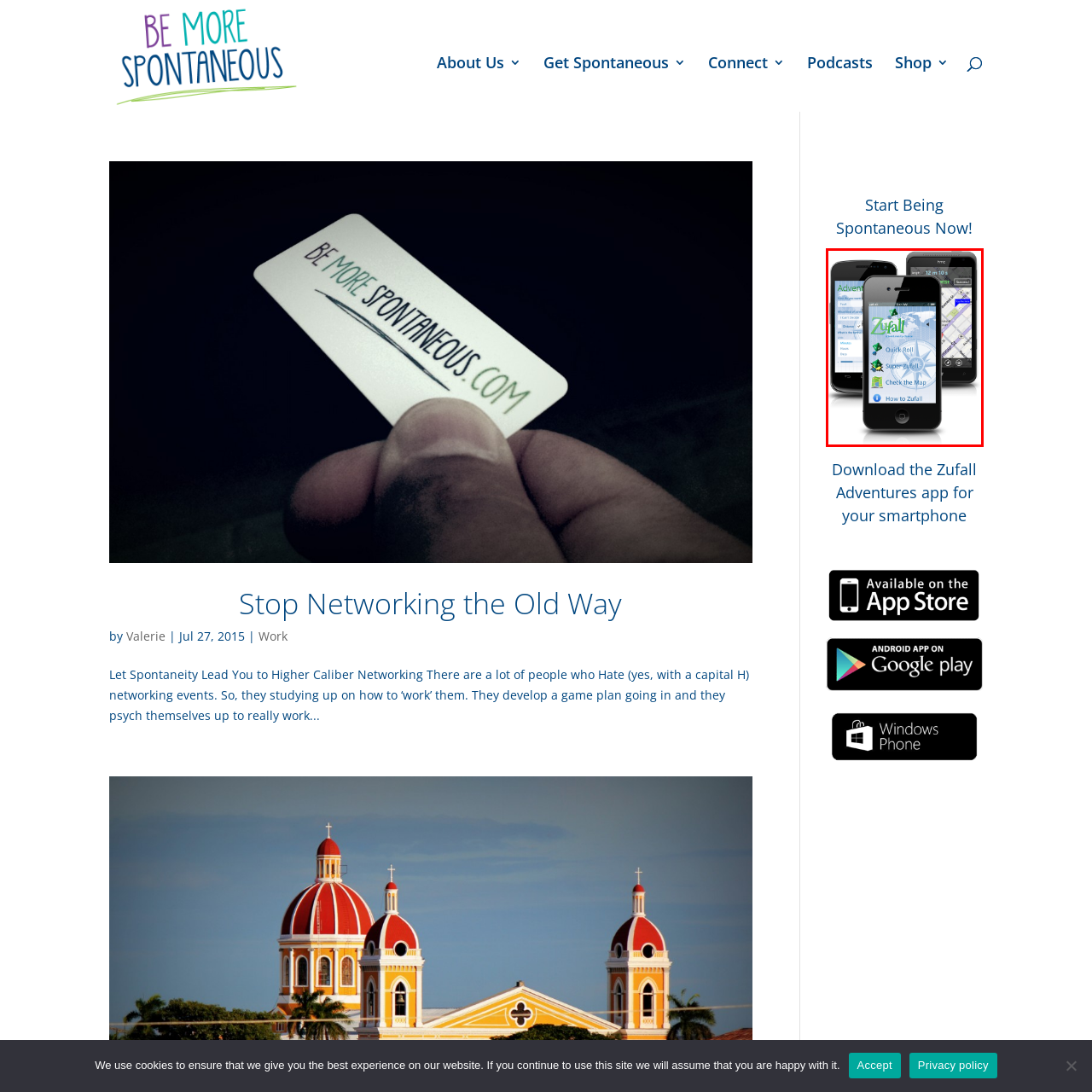Give an in-depth explanation of the image captured within the red boundary.

The image showcases three smartphones displaying the Zufall Adventures app, designed to enhance user spontaneity during networking events. The foreground features an iPhone prominently displaying the app's main interface, which includes options such as "Quick Roll," "Super Zufall," and "Check the Map." The two additional phones in the background highlight various app functionalities, emphasizing the app's versatility and user-friendly design. This visual serves as a part of the promotional section entitled "Start Being Spontaneous Now!" encouraging users to download the app for seamless adventures.